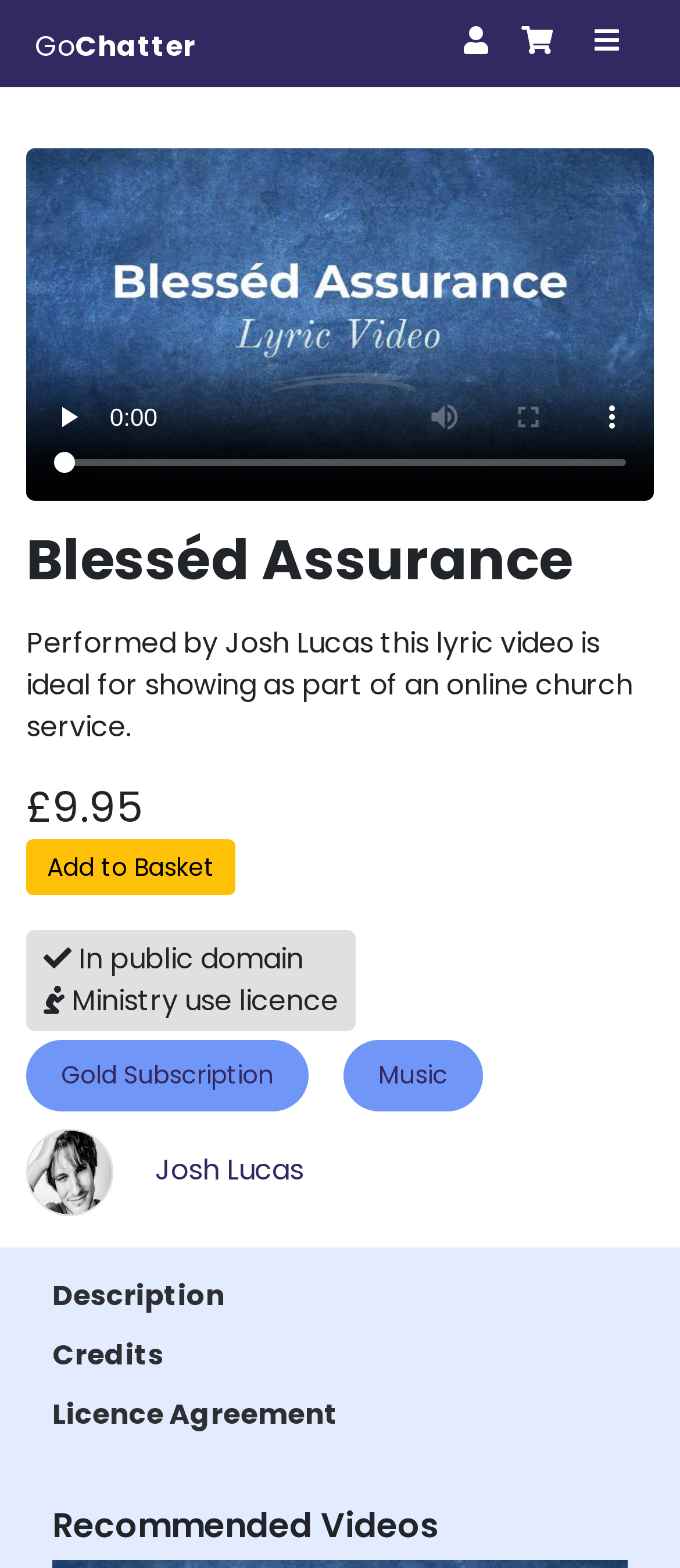Specify the bounding box coordinates of the area to click in order to follow the given instruction: "Add to Basket."

[0.038, 0.535, 0.346, 0.571]